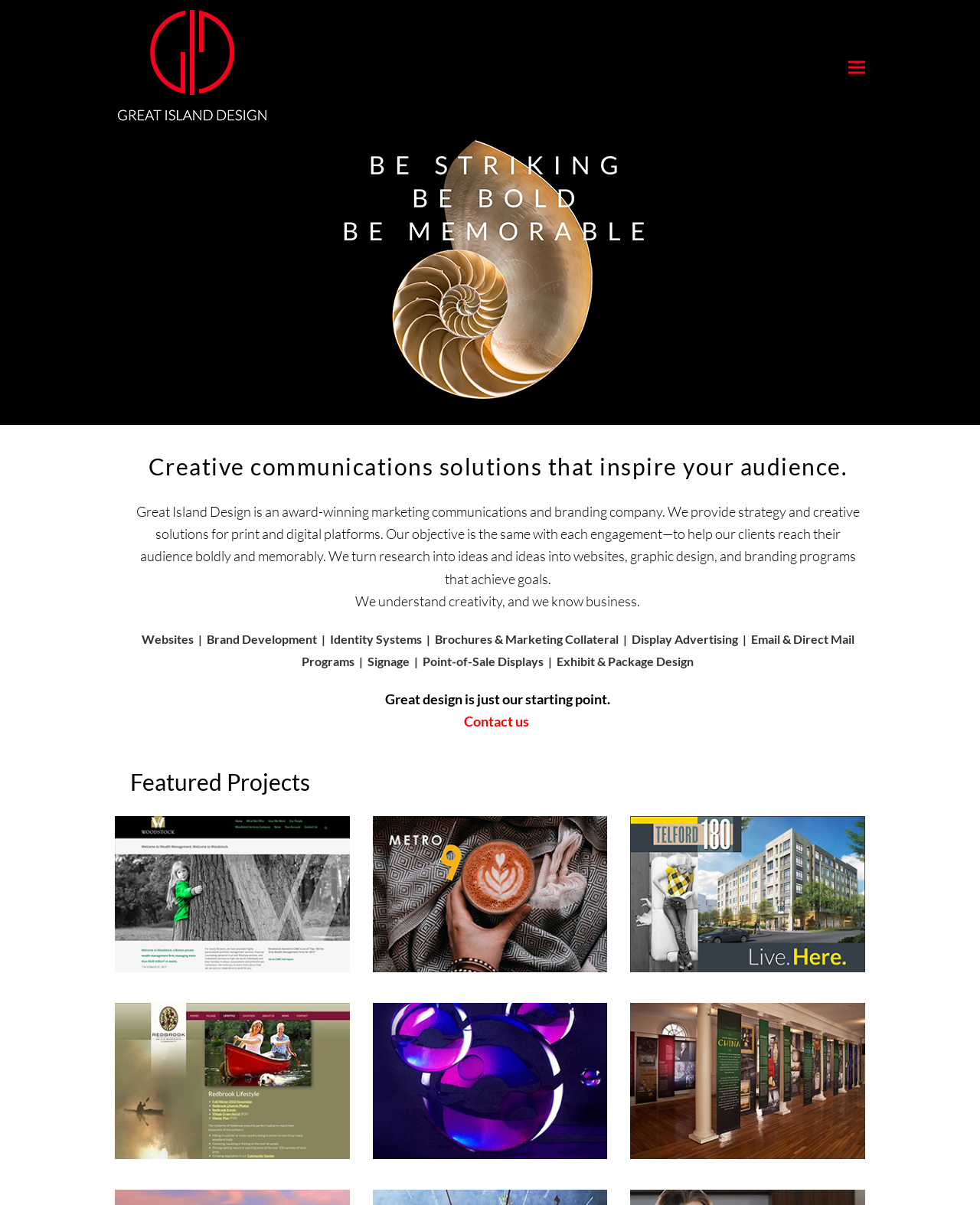Provide the bounding box coordinates for the UI element that is described by this text: "Websites". The coordinates should be in the form of four float numbers between 0 and 1: [left, top, right, bottom].

[0.144, 0.524, 0.197, 0.536]